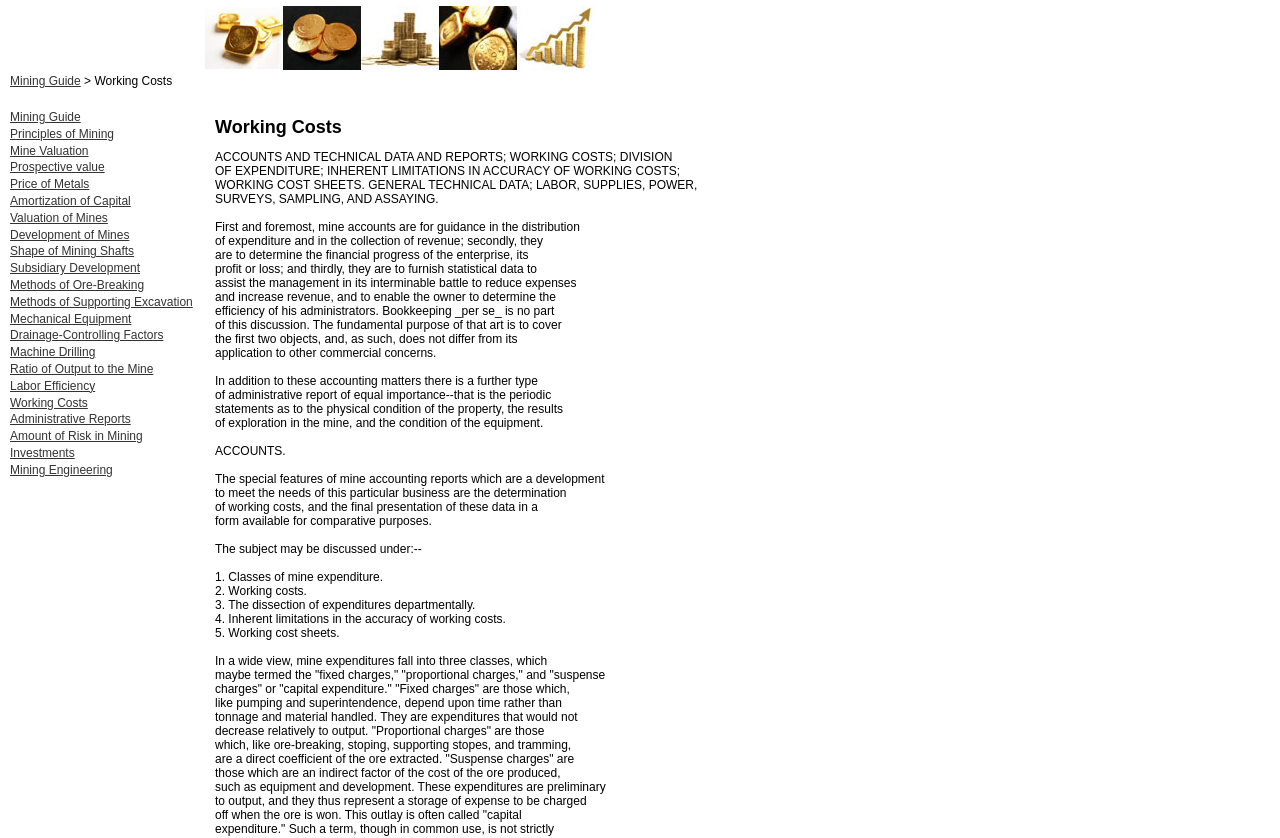Please respond in a single word or phrase: 
What is the subject of the discussion under 'Working Costs'?

Determination of working costs and presentation of data